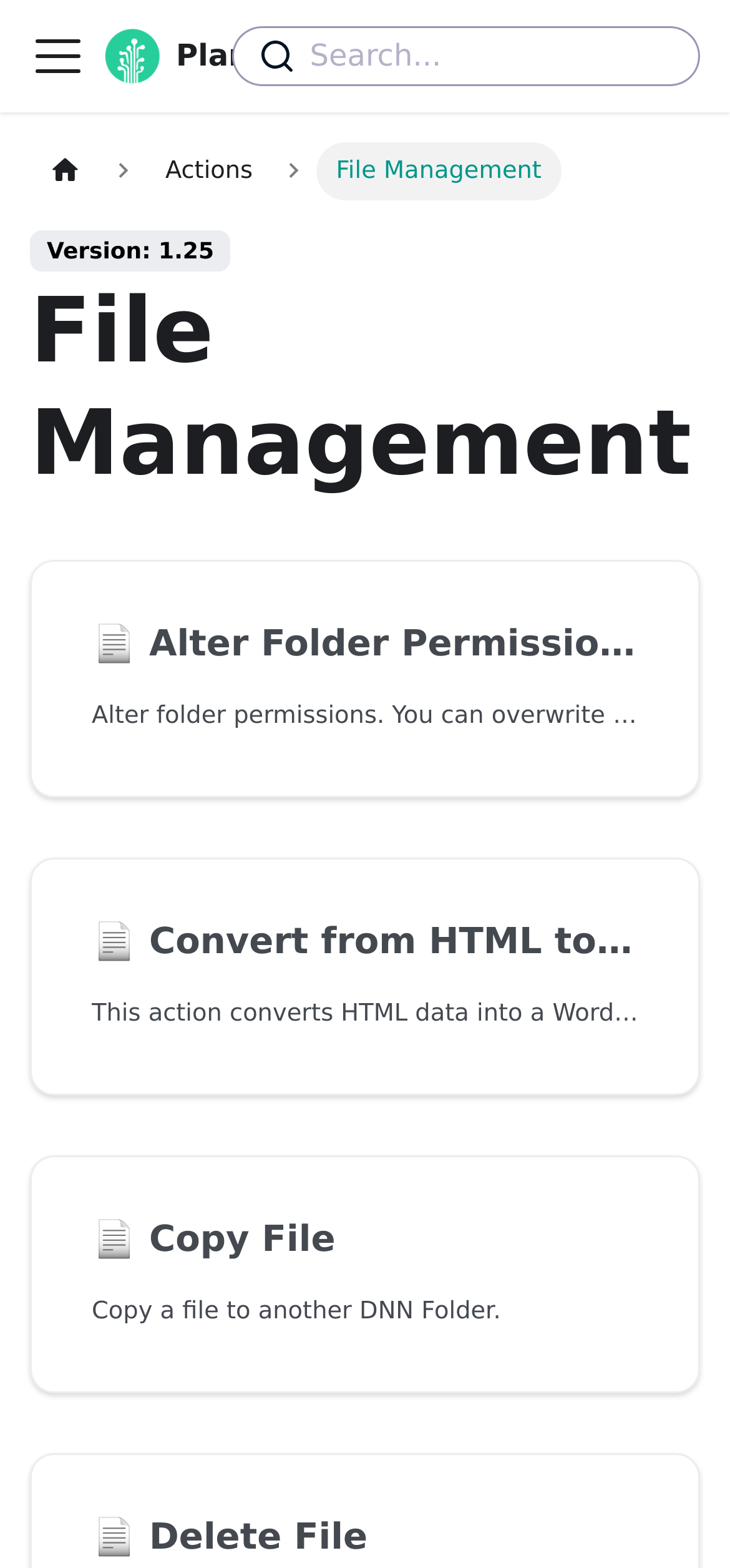Pinpoint the bounding box coordinates of the clickable element needed to complete the instruction: "Convert from HTML to Word". The coordinates should be provided as four float numbers between 0 and 1: [left, top, right, bottom].

[0.041, 0.547, 0.959, 0.698]